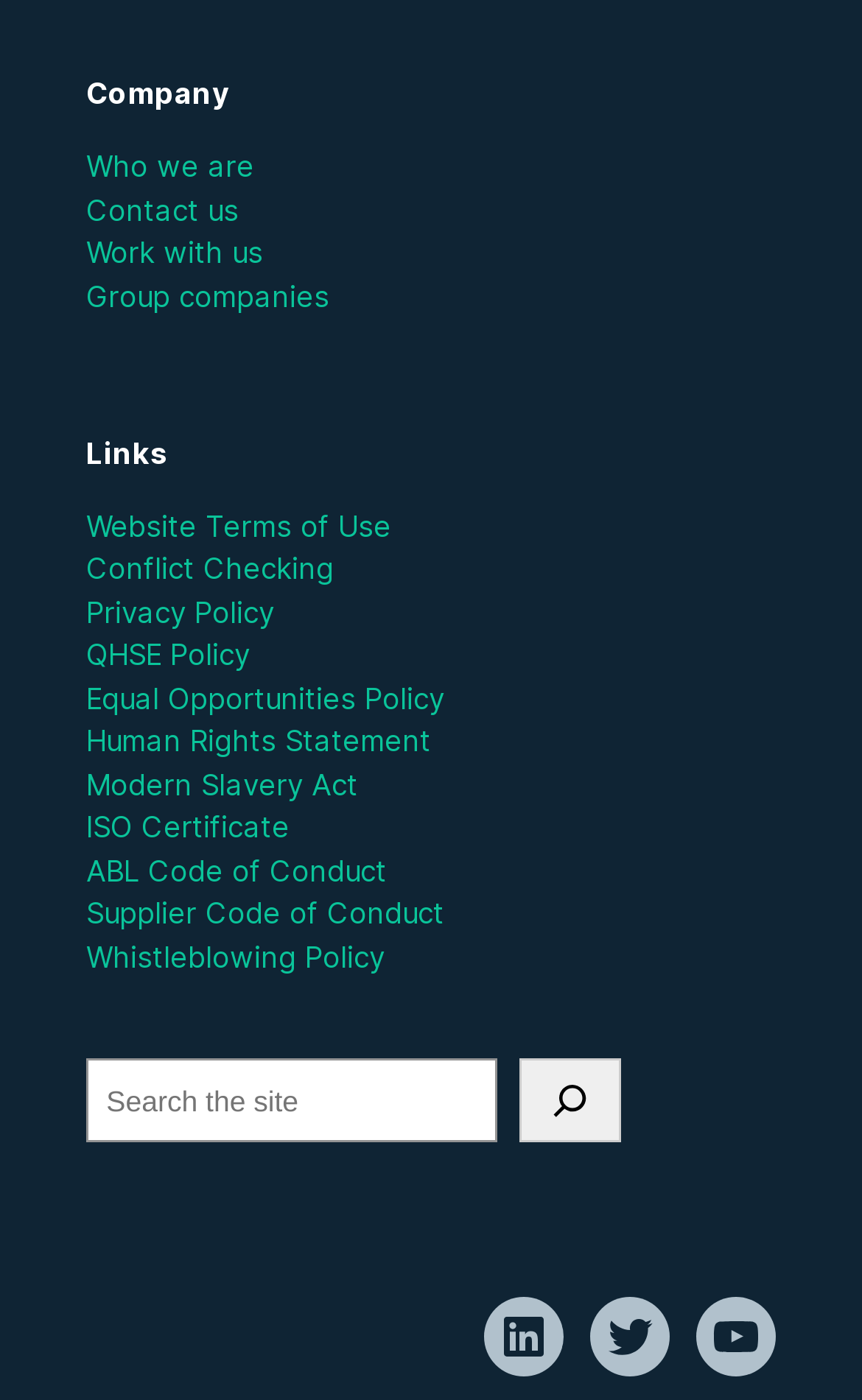How many social media links are there at the bottom?
Examine the webpage screenshot and provide an in-depth answer to the question.

I looked at the bottom of the webpage and found three social media links, which are '', '', and 'YouTube'.